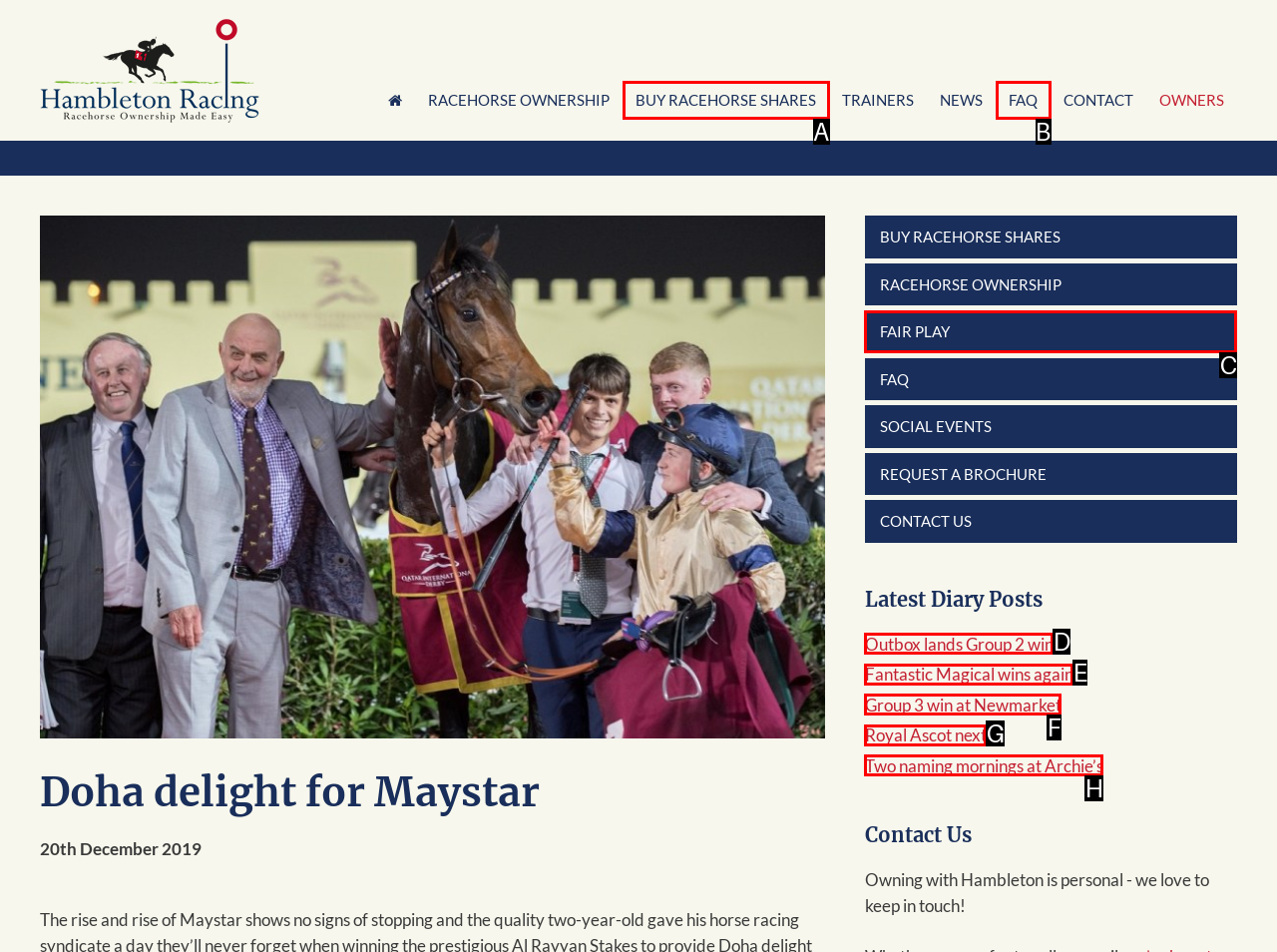From the provided options, pick the HTML element that matches the description: Outbox lands Group 2 win. Respond with the letter corresponding to your choice.

D